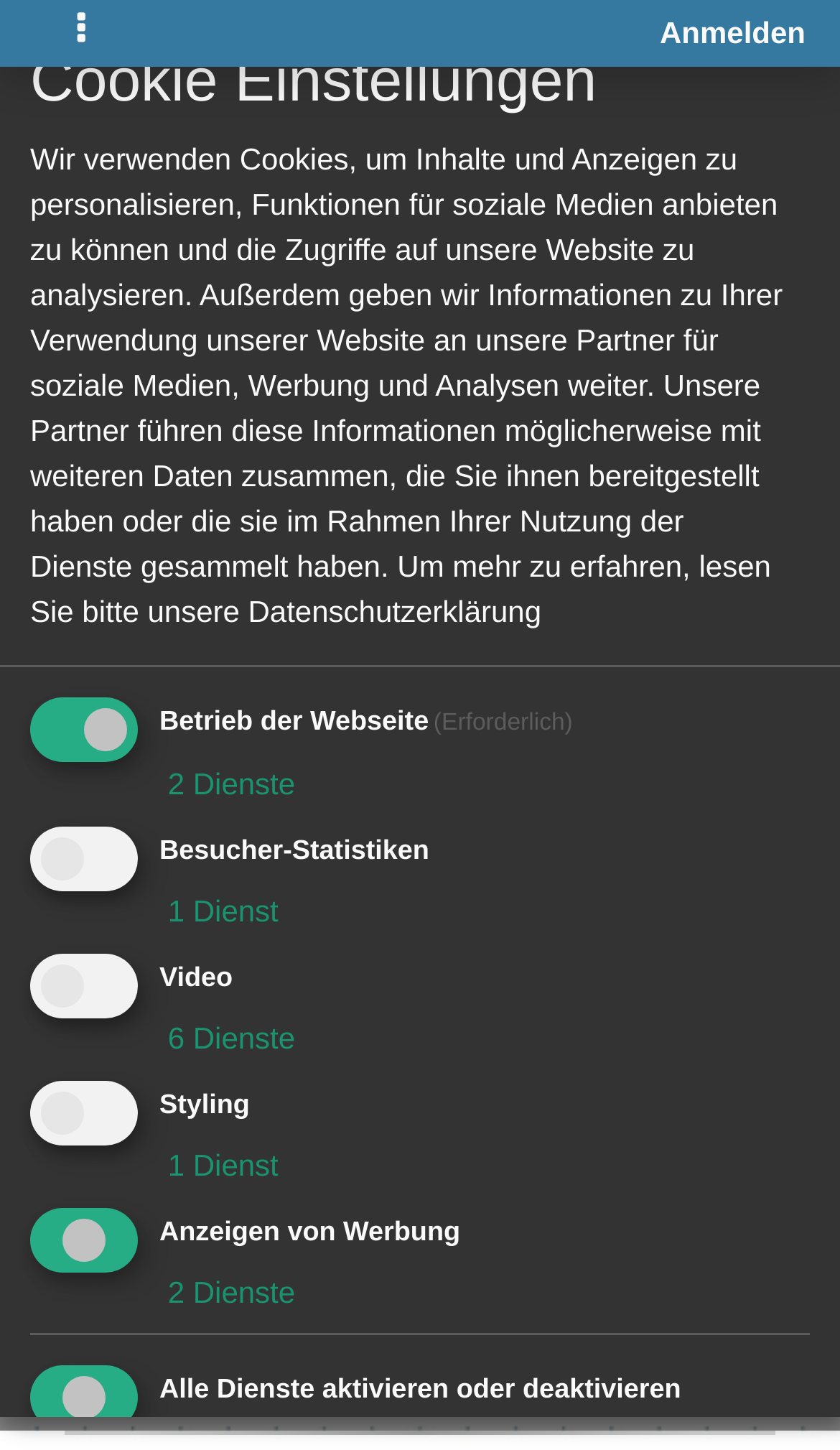Locate the bounding box coordinates of the clickable area needed to fulfill the instruction: "Create your own forum with Xobor".

[0.115, 0.121, 0.885, 0.144]